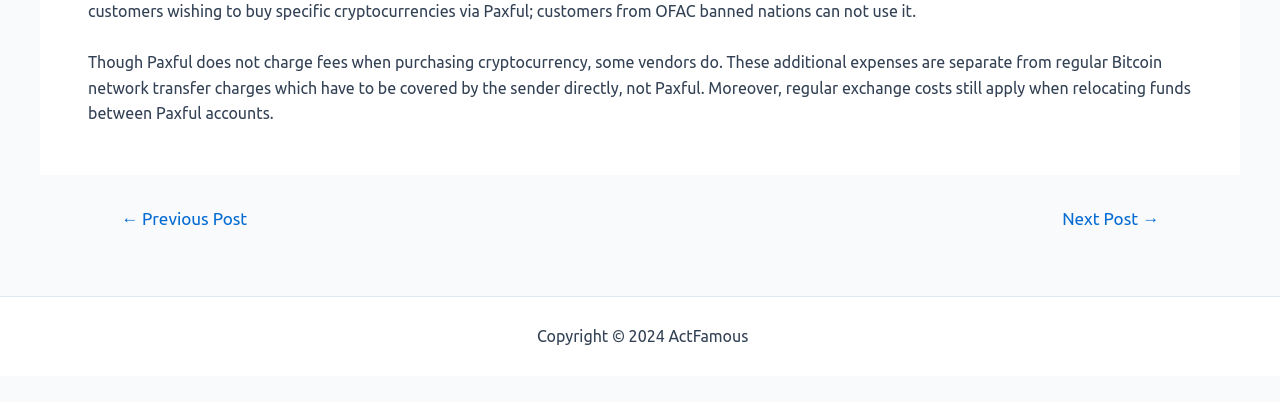Respond to the question below with a single word or phrase:
What type of content is on this webpage?

Blog post